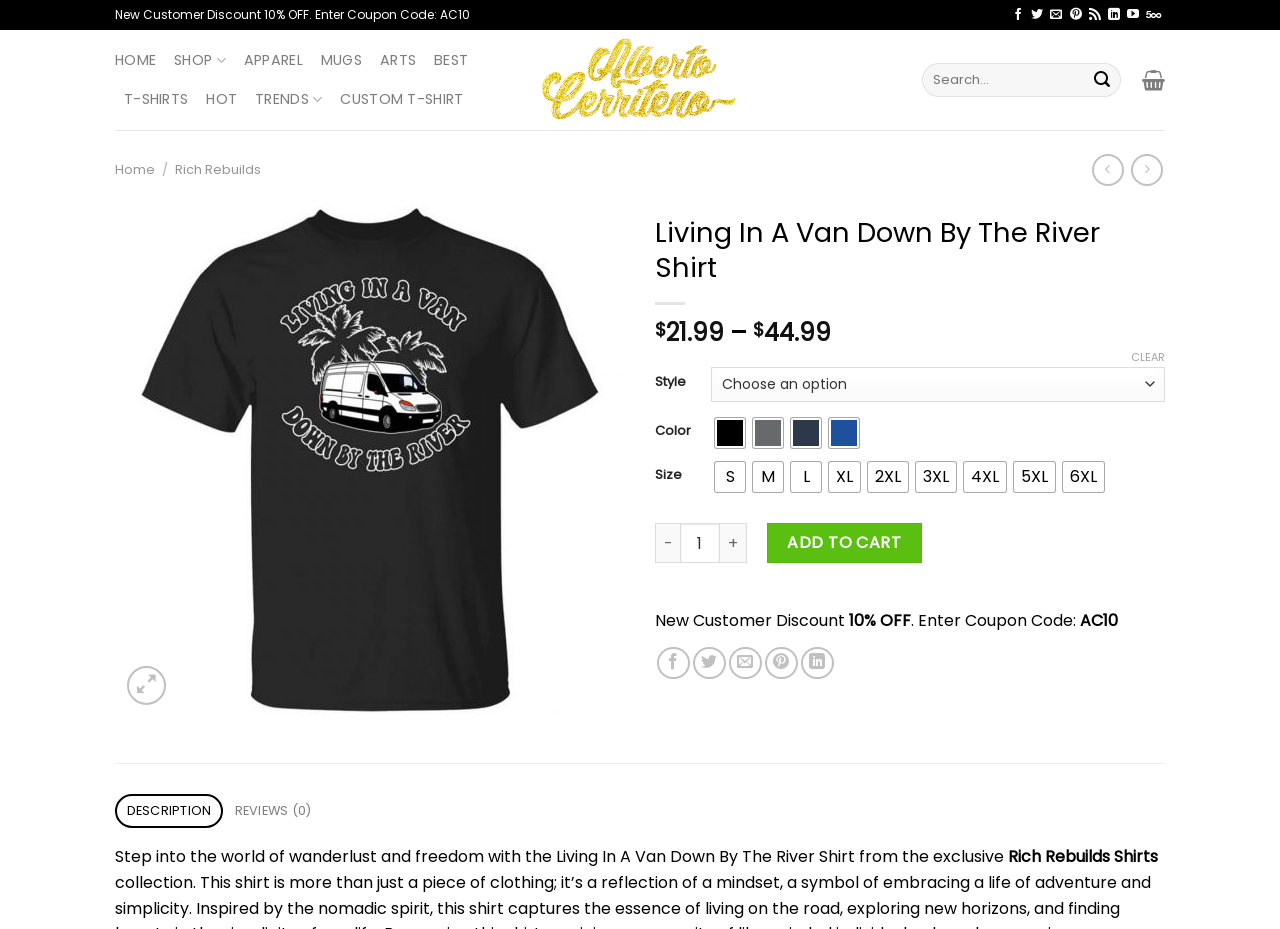What is the discount for new customers?
Analyze the image and deliver a detailed answer to the question.

I found the discount information in the top section of the webpage, where it says 'New Customer Discount 10% OFF. Enter Coupon Code: AC10'.